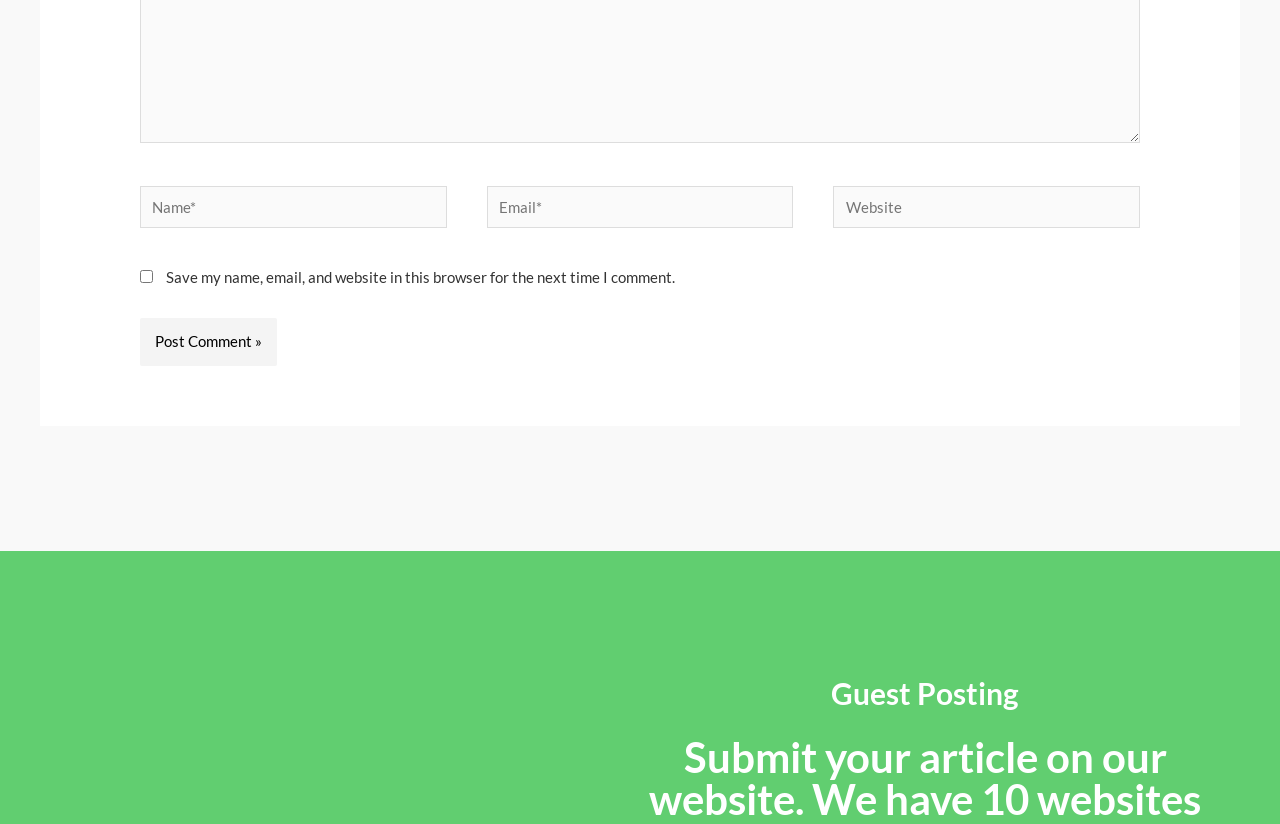How many textboxes are on the webpage?
Based on the image, answer the question with a single word or brief phrase.

3